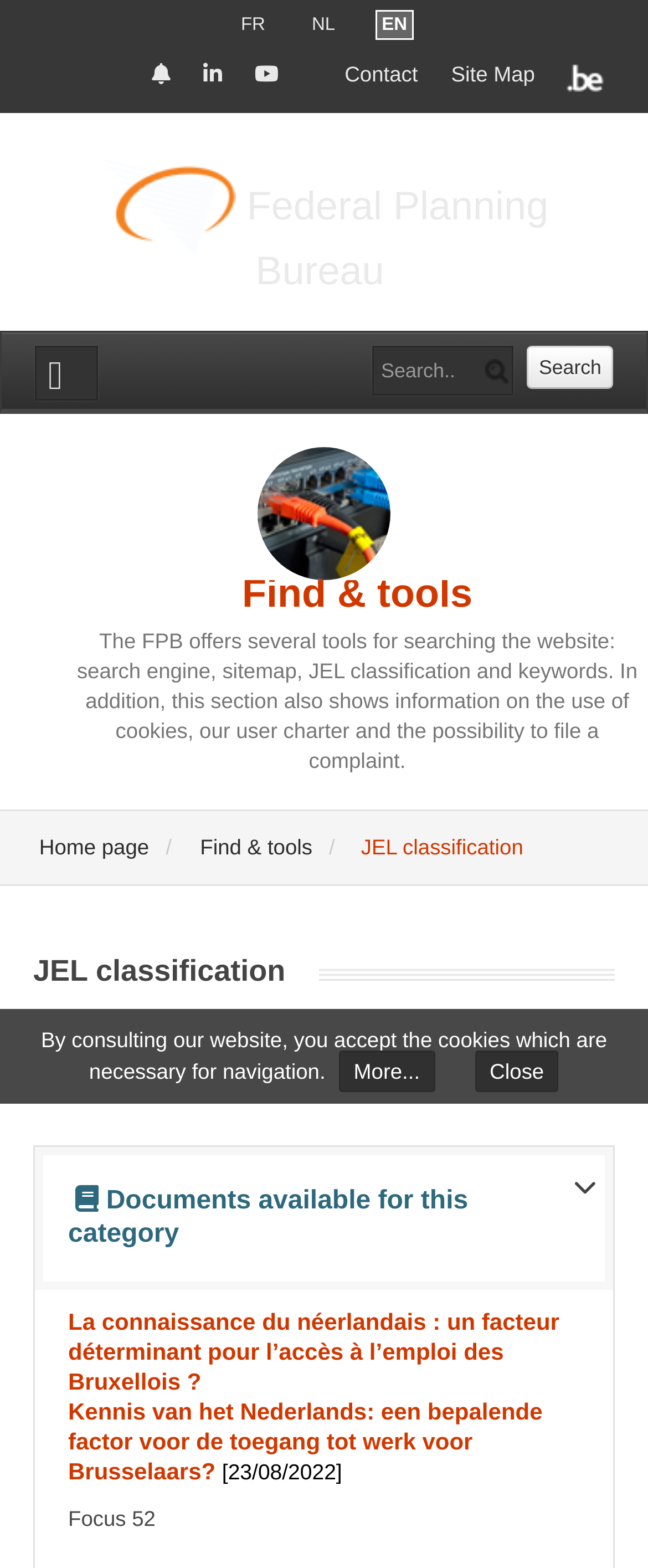Answer the question with a single word or phrase: 
What is the JEL classification?

A tool for searching the website